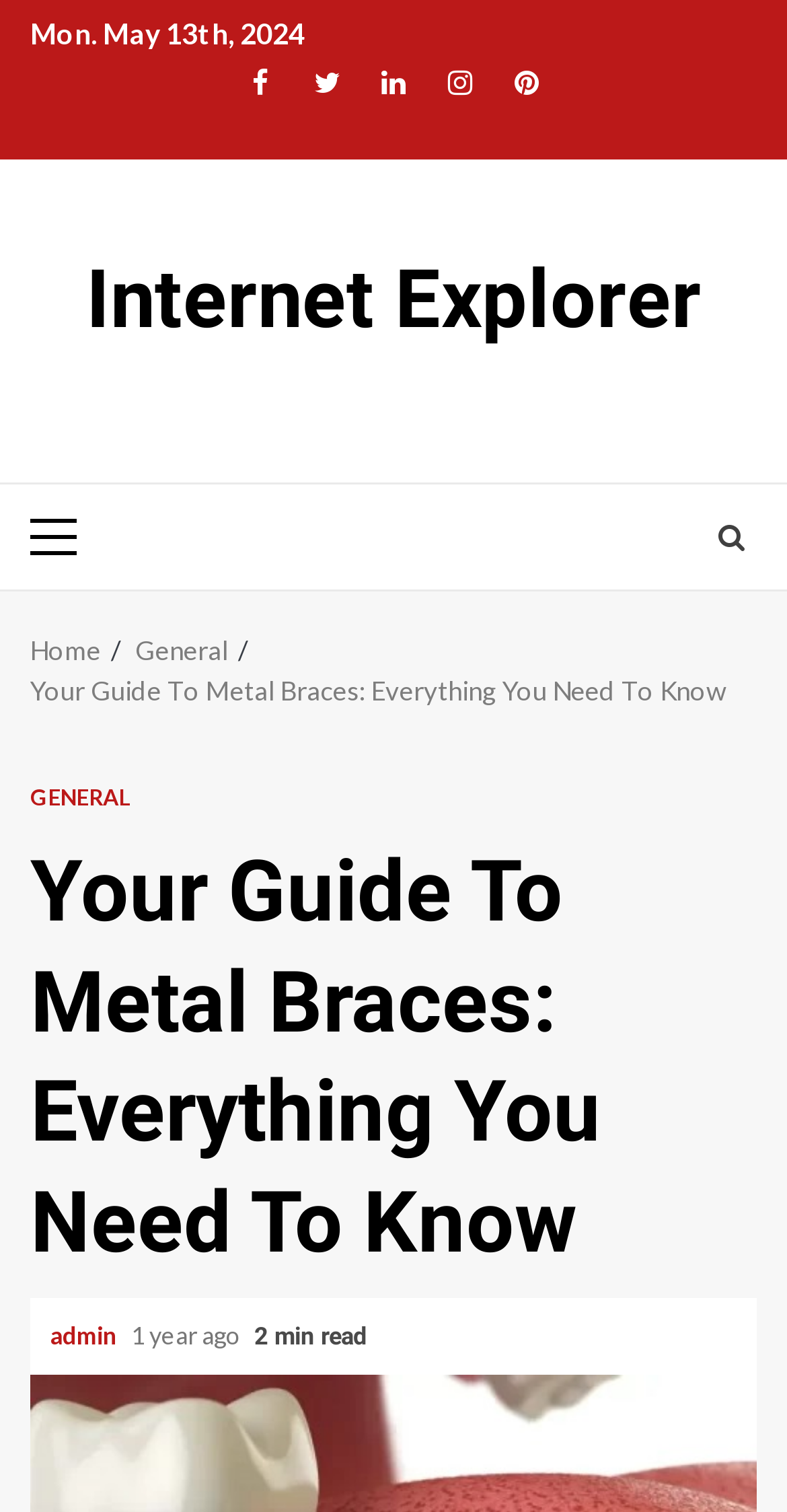Provide a one-word or short-phrase response to the question:
Who is the author of the article?

Not mentioned